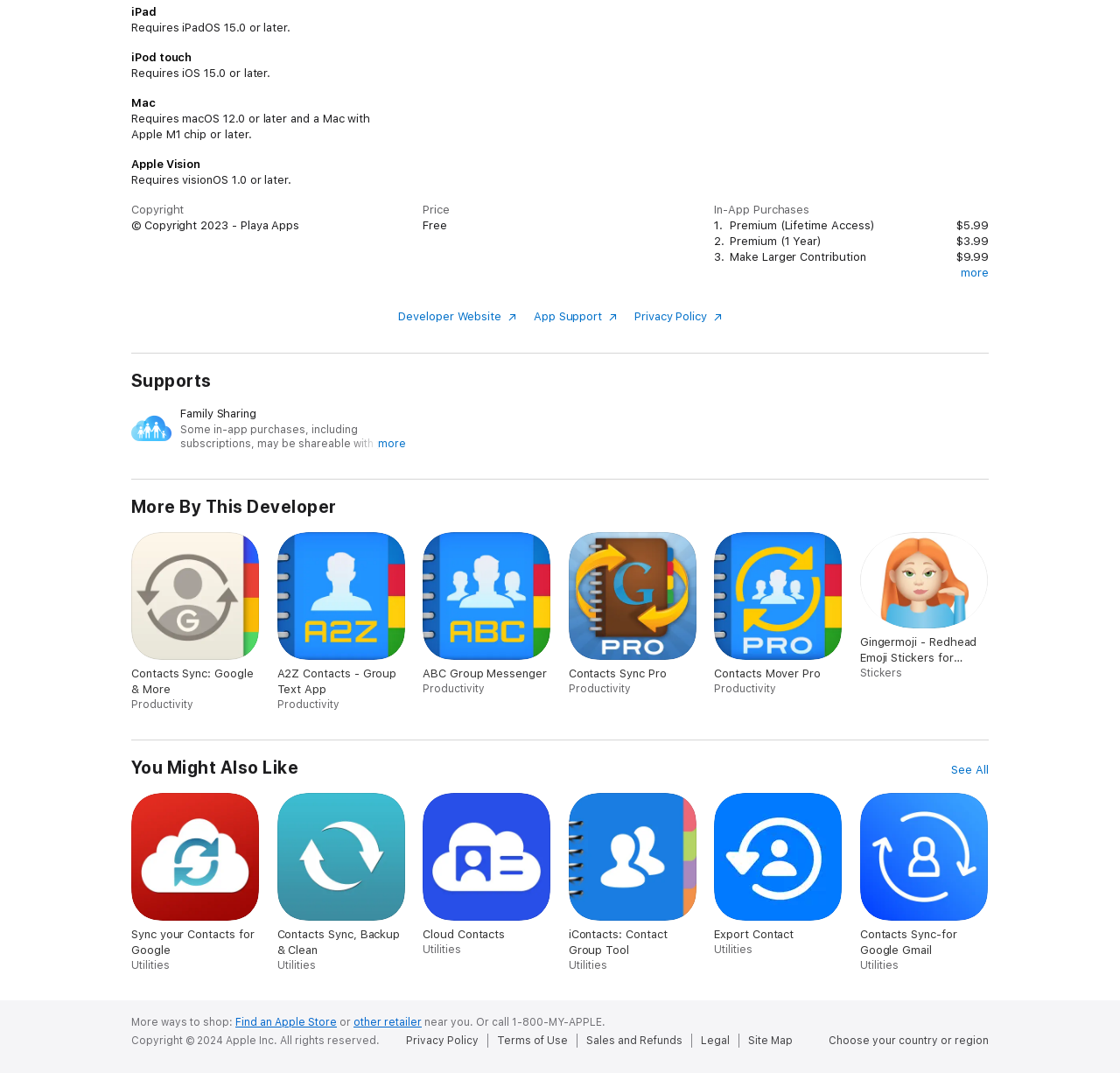Point out the bounding box coordinates of the section to click in order to follow this instruction: "Tap the 'App Support' link".

[0.476, 0.289, 0.551, 0.301]